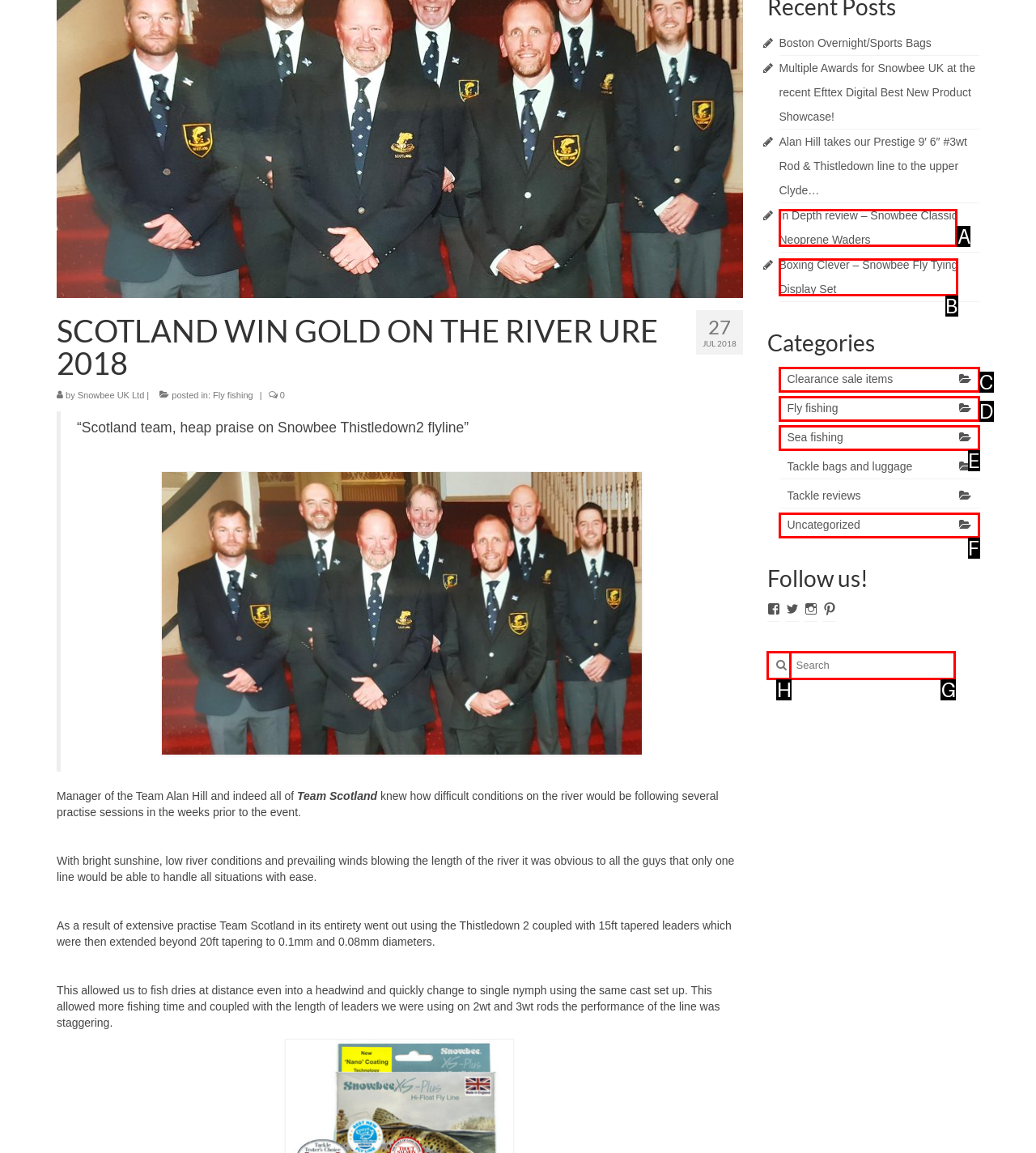From the provided options, which letter corresponds to the element described as: Uncategorized
Answer with the letter only.

F